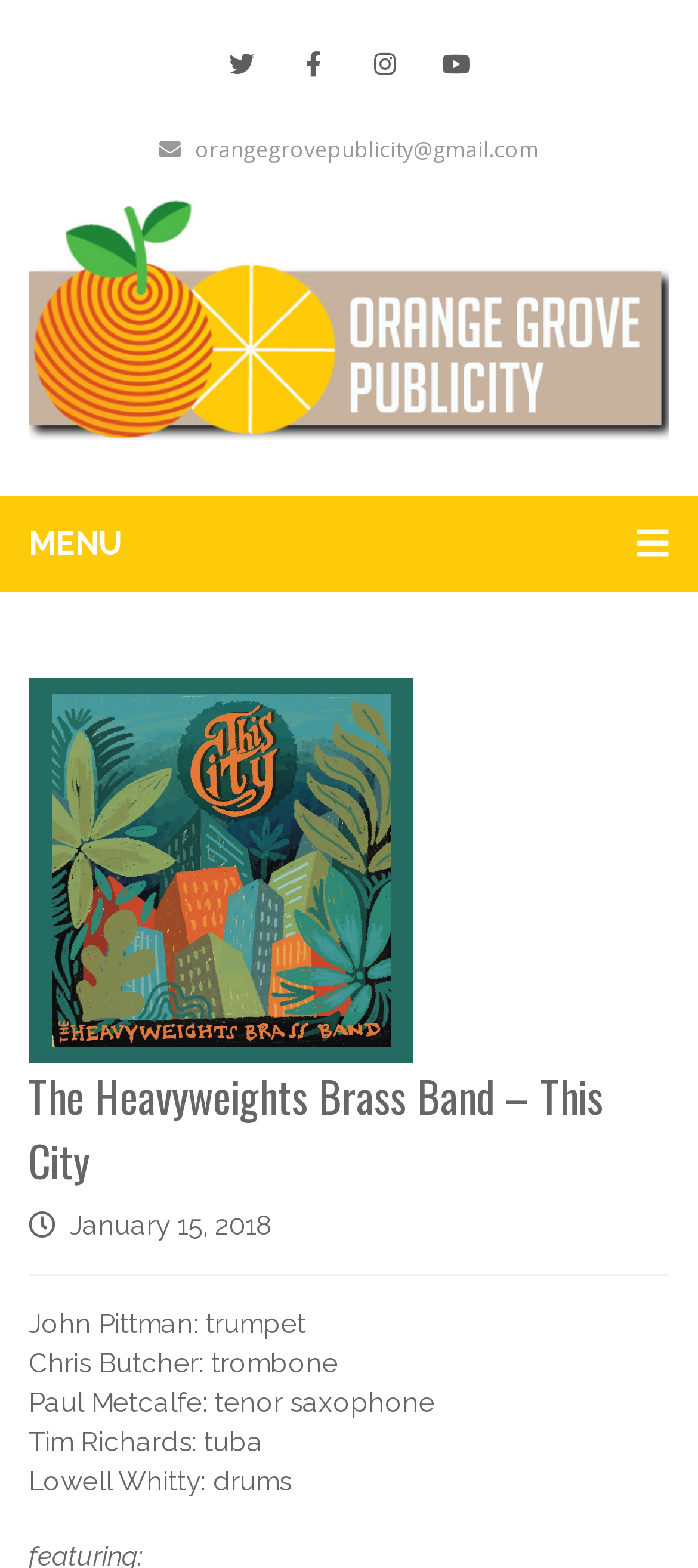Bounding box coordinates are to be given in the format (top-left x, top-left y, bottom-right x, bottom-right y). All values must be floating point numbers between 0 and 1. Provide the bounding box coordinate for the UI element described as: Leave a Comment

None